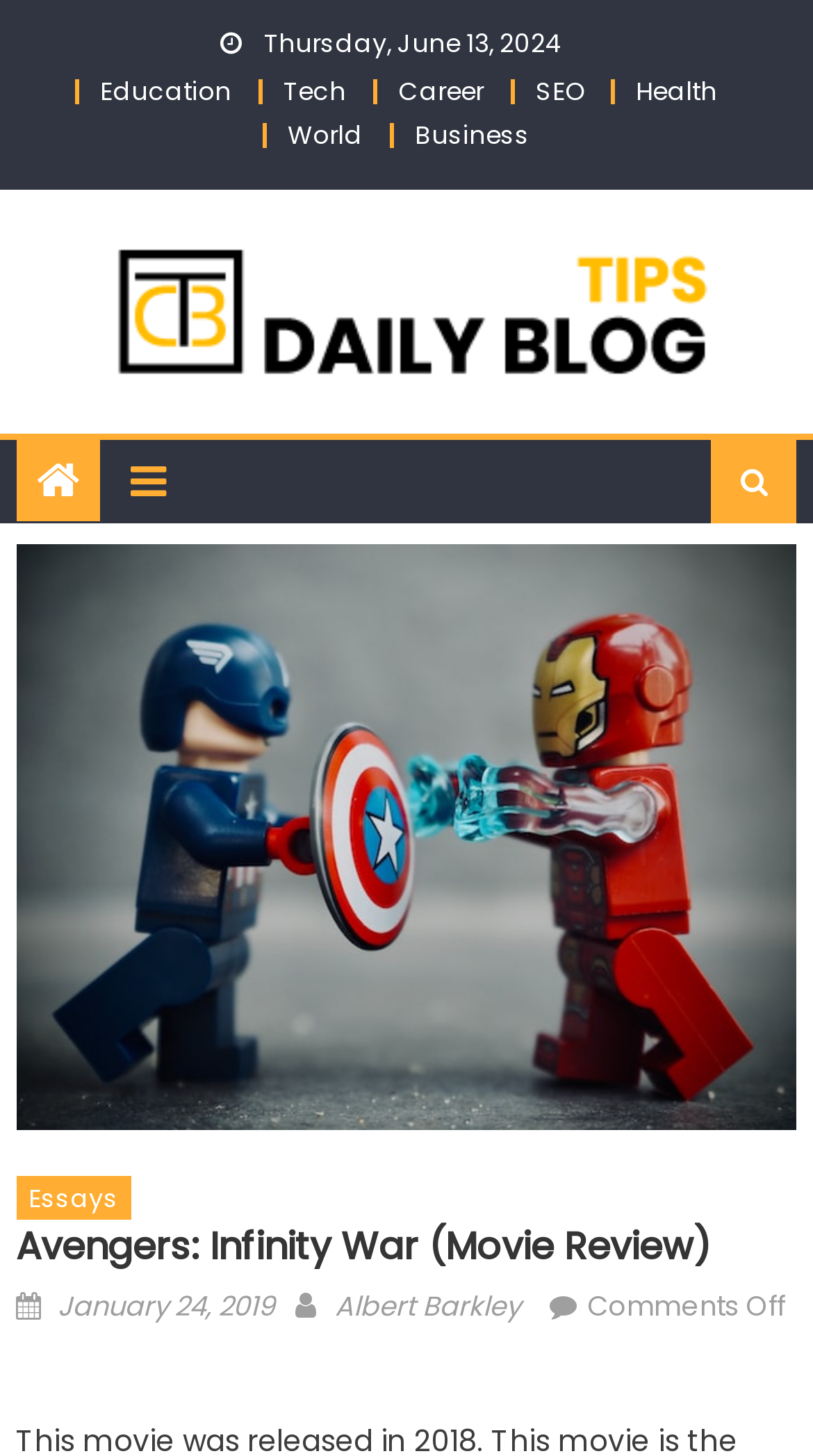Give a concise answer using one word or a phrase to the following question:
What is the date of the blog post?

January 24, 2019